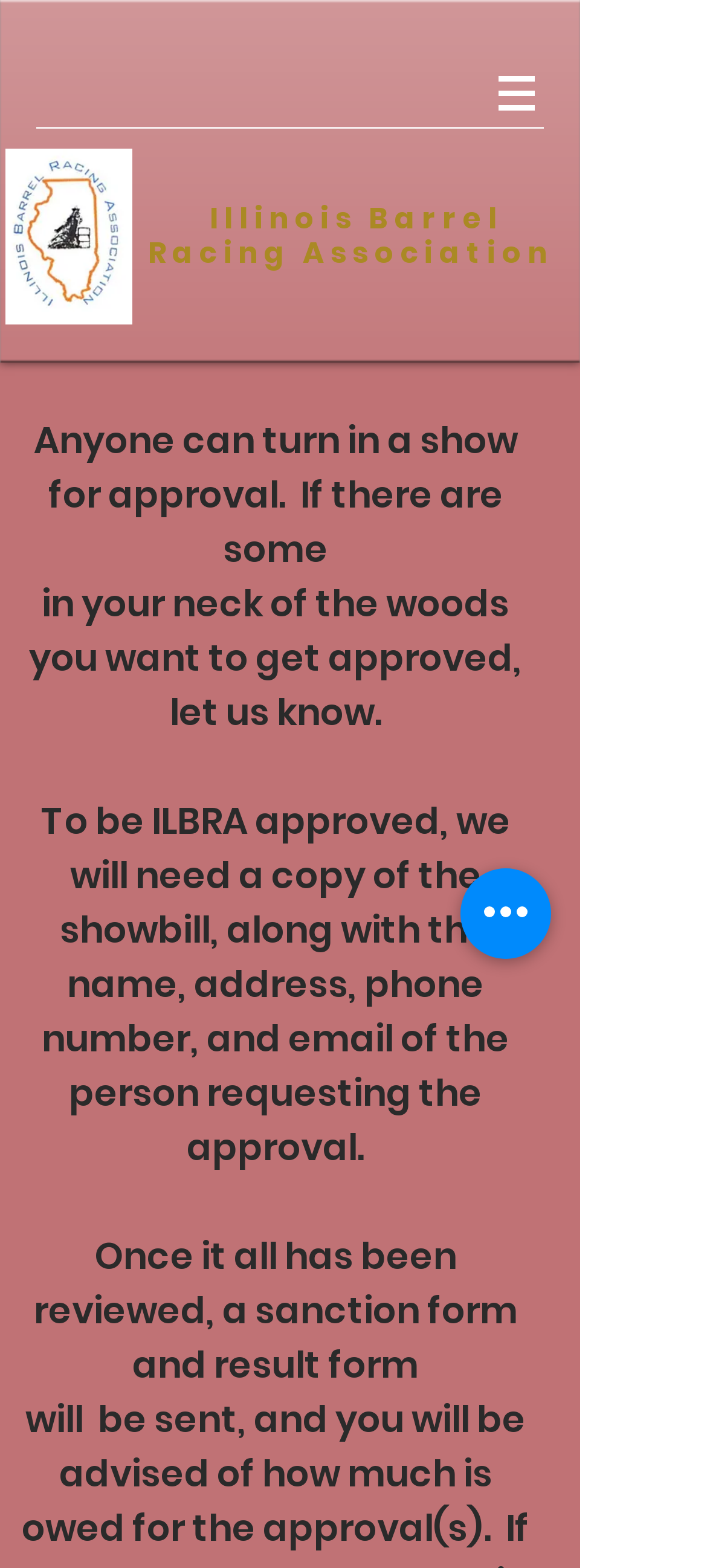Provide a short, one-word or phrase answer to the question below:
What information is required for approval?

Showbill and contact info